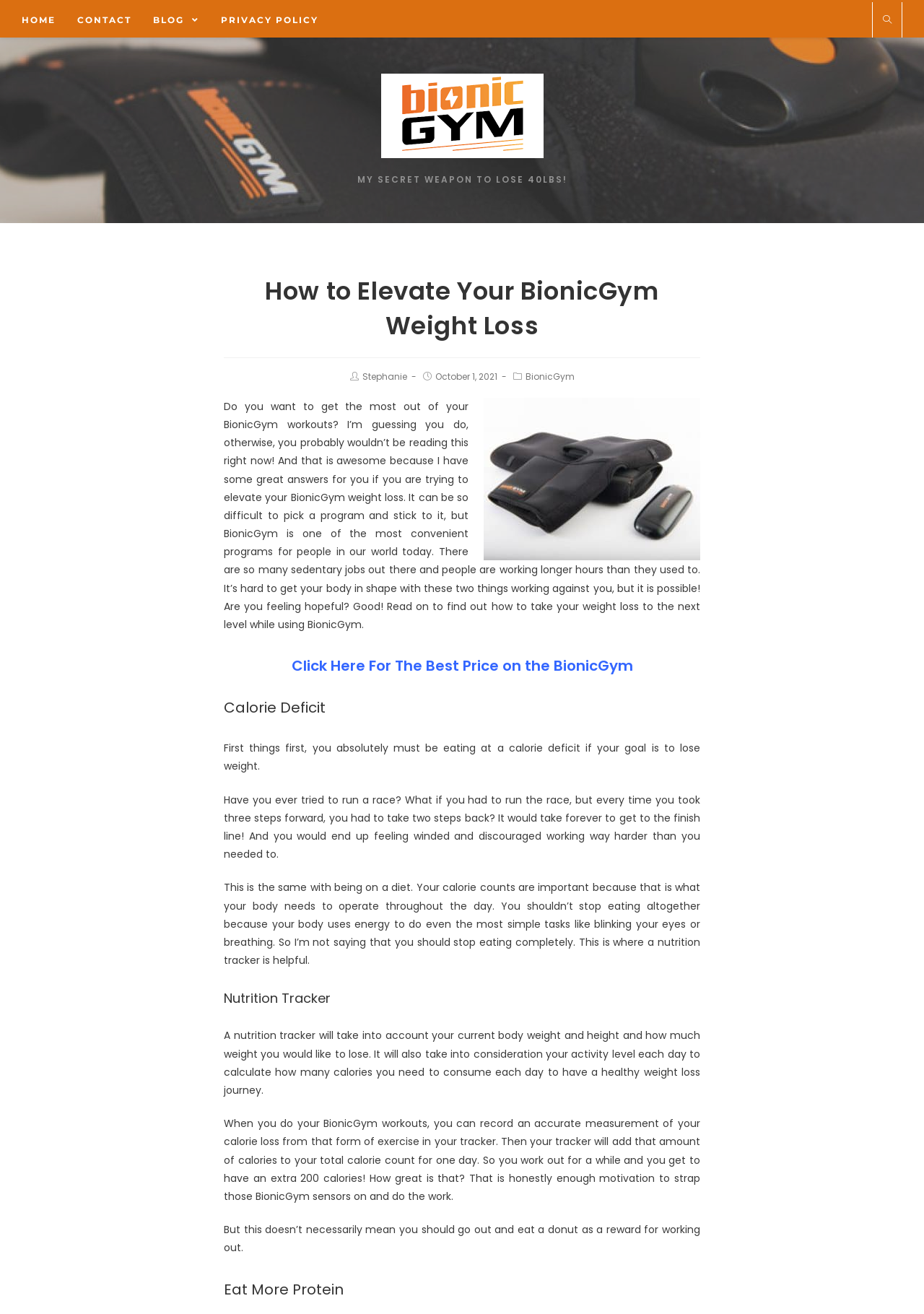Identify the coordinates of the bounding box for the element described below: "Privacy Policy". Return the coordinates as four float numbers between 0 and 1: [left, top, right, bottom].

[0.227, 0.002, 0.356, 0.029]